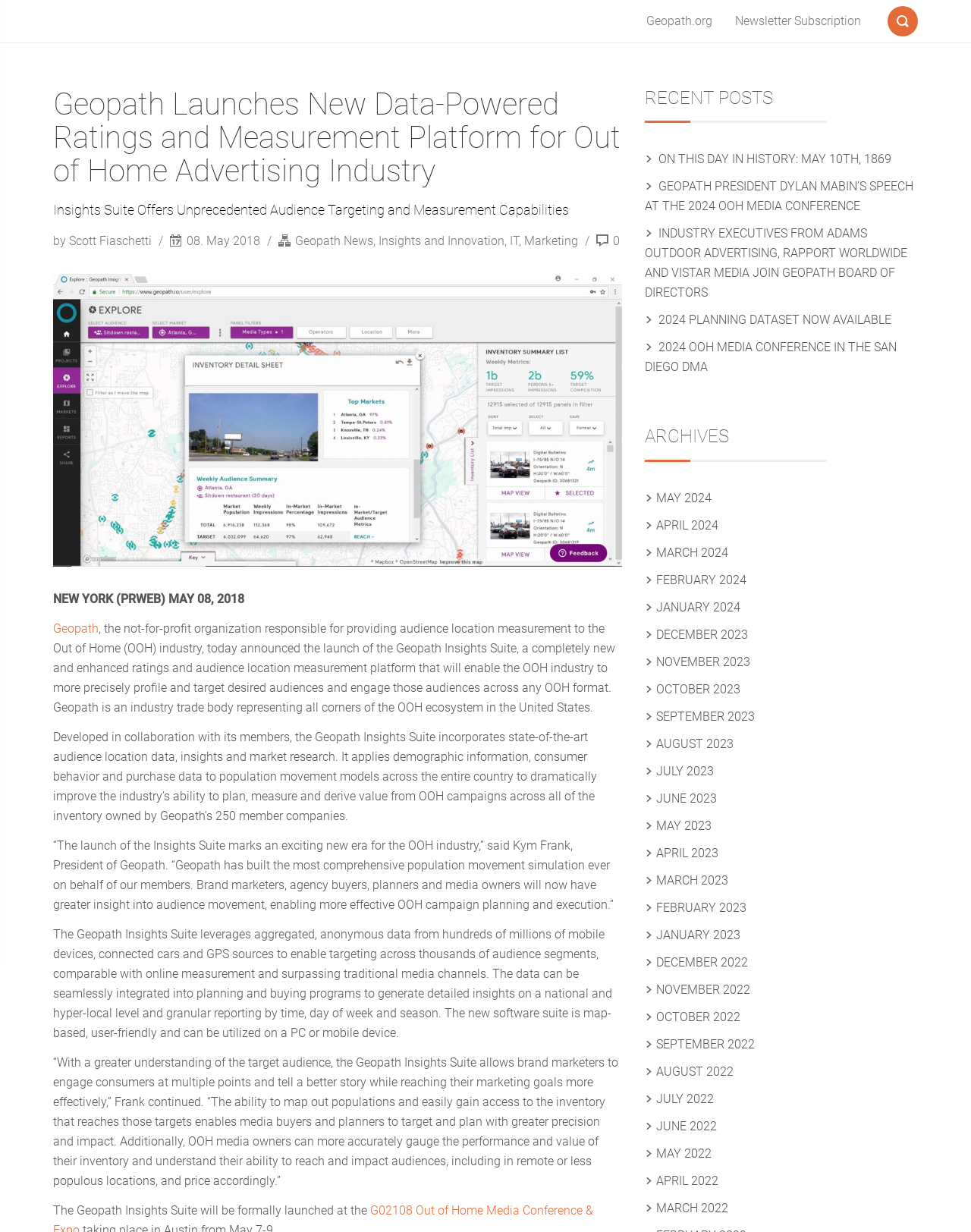Examine the screenshot and answer the question in as much detail as possible: What is the Geopath Insights Suite?

According to the webpage, the Geopath Insights Suite is a completely new and enhanced ratings and audience location measurement platform that will enable the OOH industry to more precisely profile and target desired audiences and engage those audiences across any OOH format.